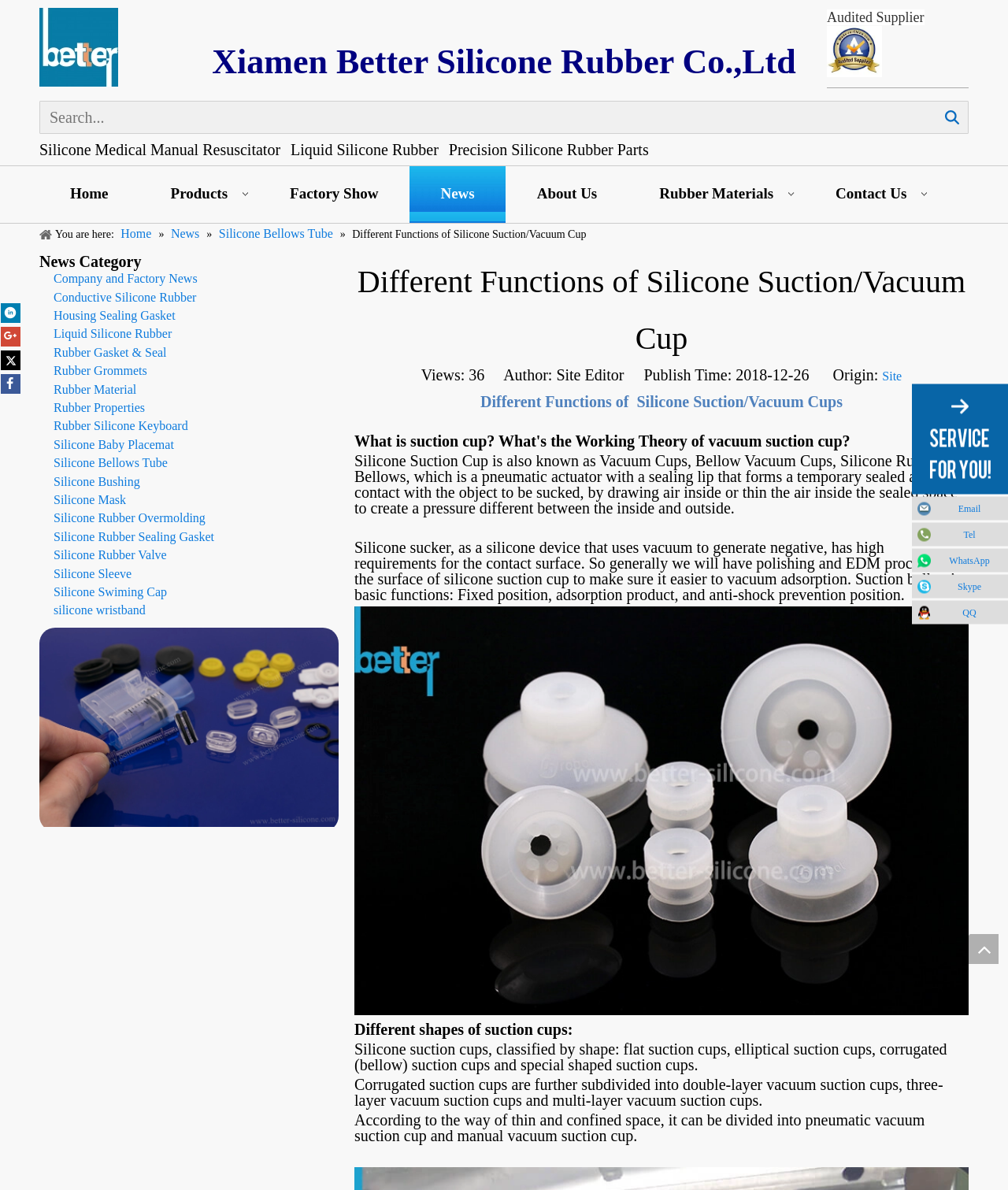Determine the title of the webpage and give its text content.

Different Functions of Silicone Suction/Vacuum Cup